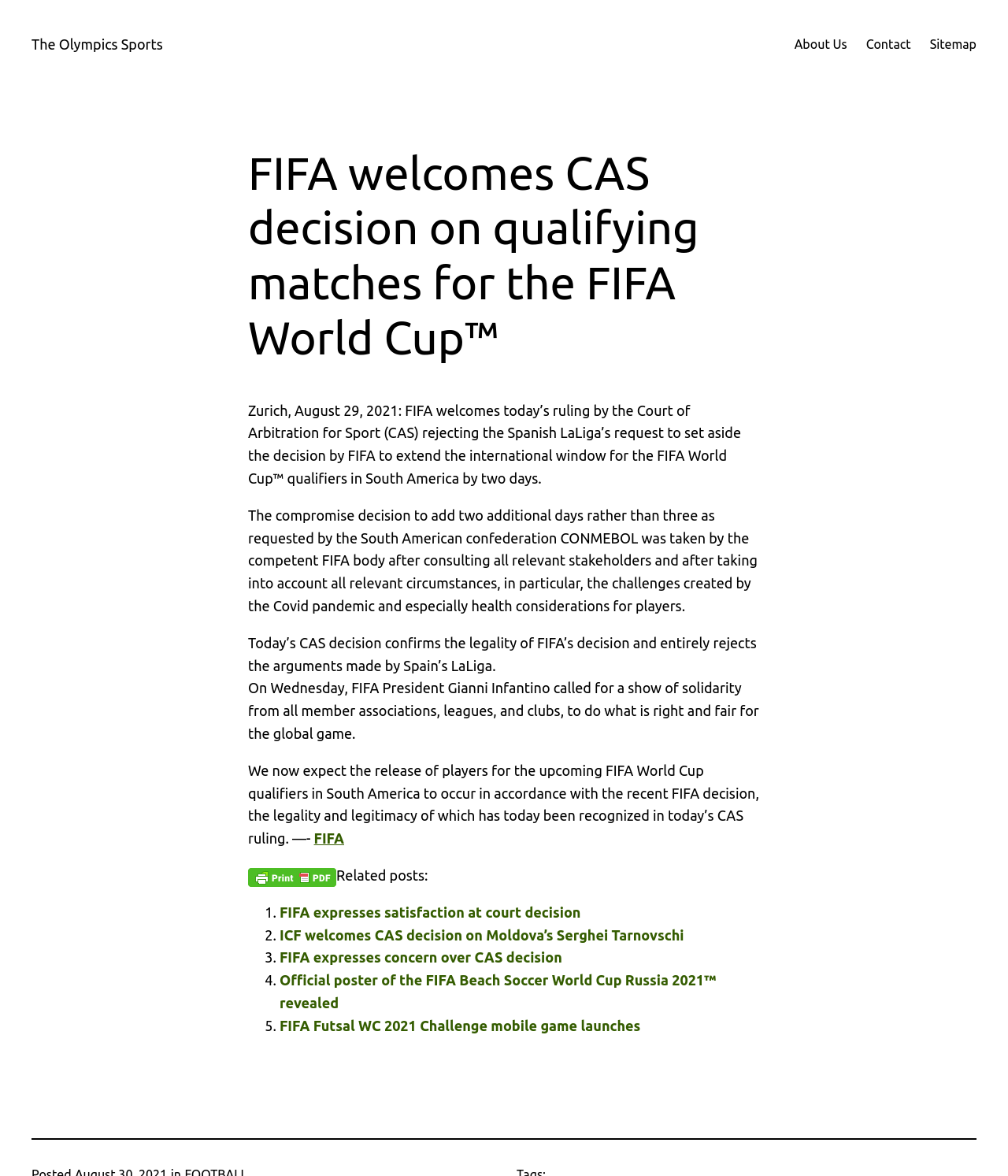Please find the bounding box coordinates (top-left x, top-left y, bottom-right x, bottom-right y) in the screenshot for the UI element described as follows: The Olympics Sports

[0.031, 0.031, 0.162, 0.044]